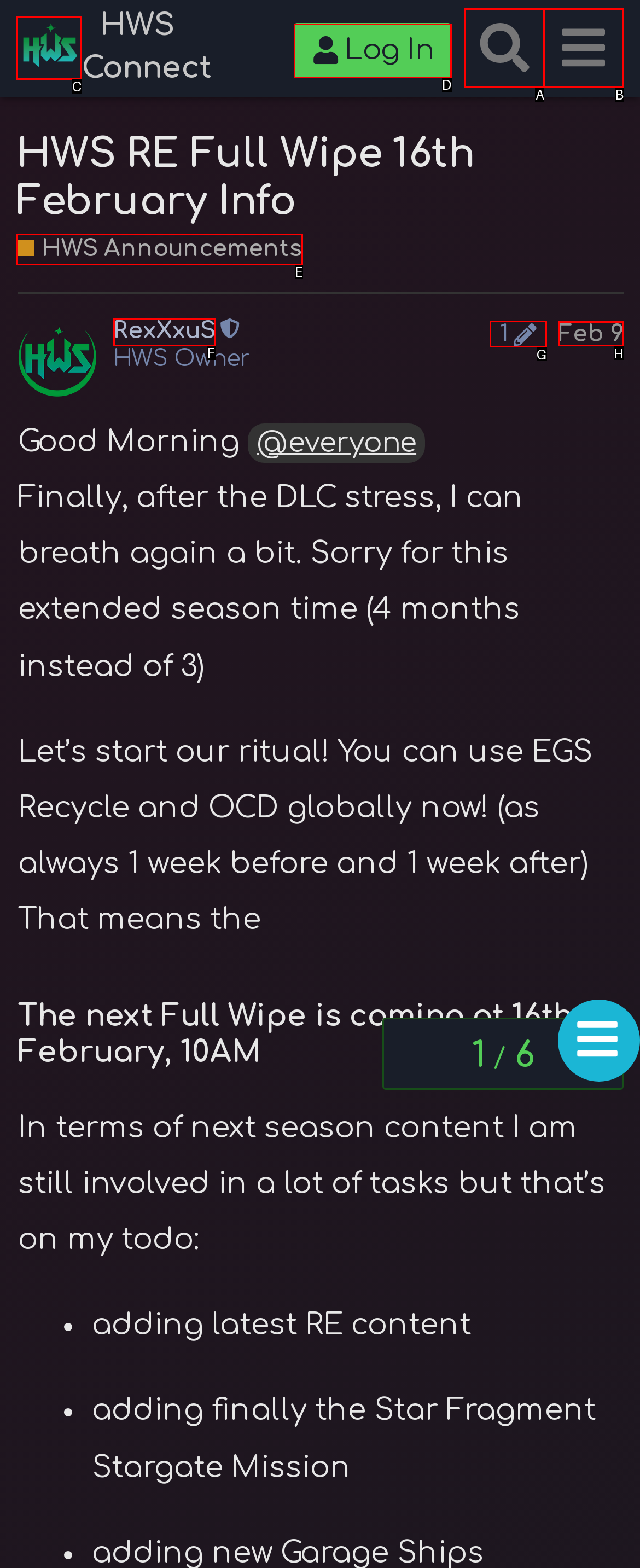Pick the HTML element that should be clicked to execute the task: Go to HWS Announcements
Respond with the letter corresponding to the correct choice.

E